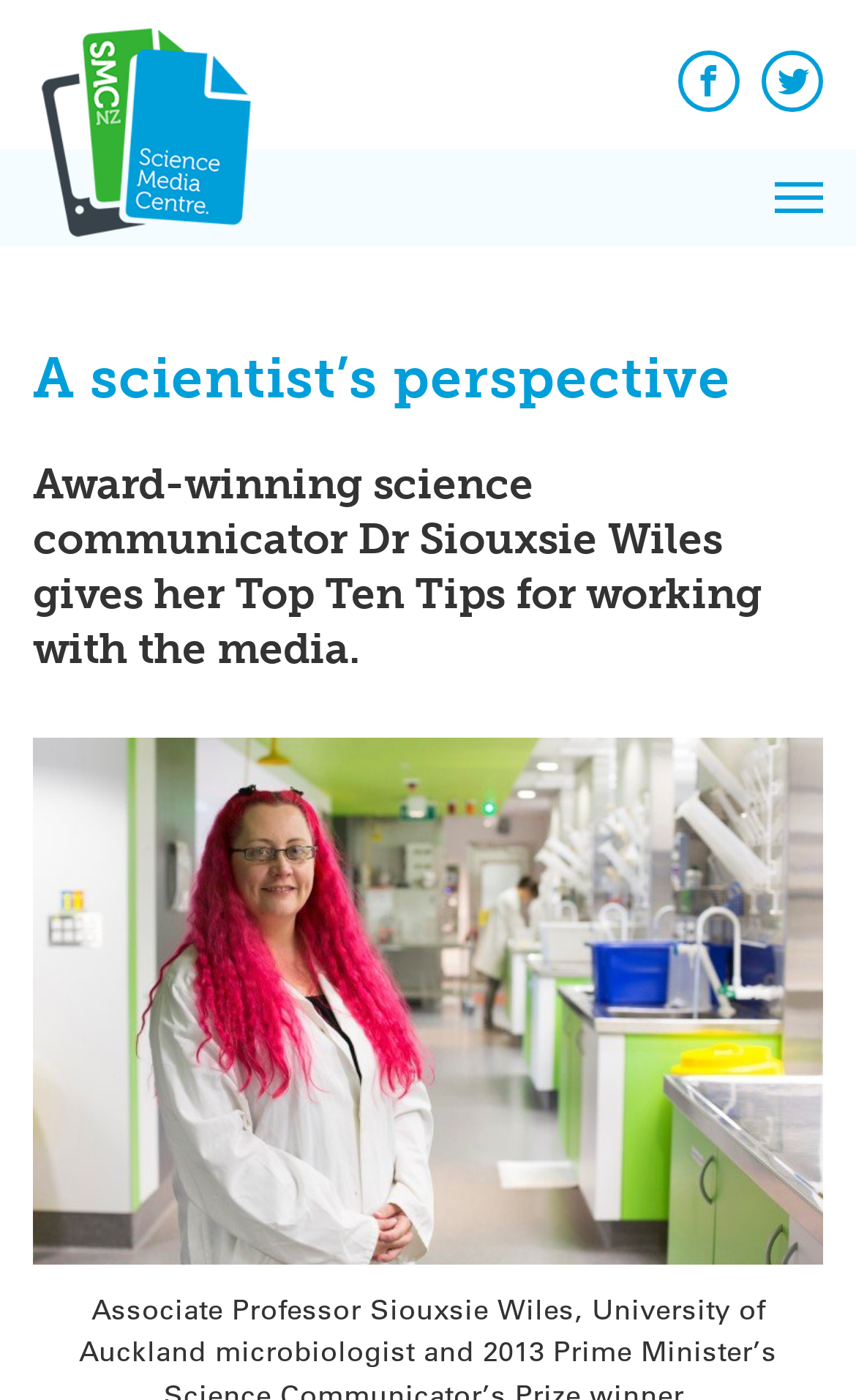Please determine the bounding box coordinates of the area that needs to be clicked to complete this task: 'Go to Science Media Centre'. The coordinates must be four float numbers between 0 and 1, formatted as [left, top, right, bottom].

[0.038, 0.02, 0.302, 0.169]